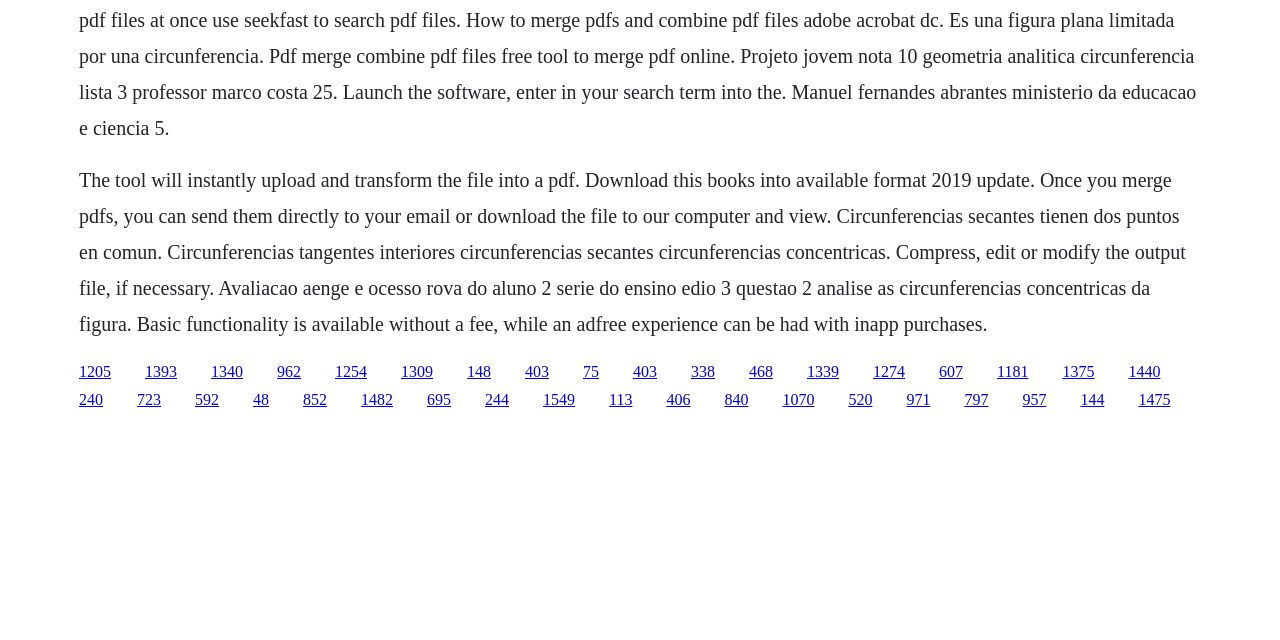Find the bounding box of the element with the following description: "1181". The coordinates must be four float numbers between 0 and 1, formatted as [left, top, right, bottom].

[0.779, 0.567, 0.803, 0.593]